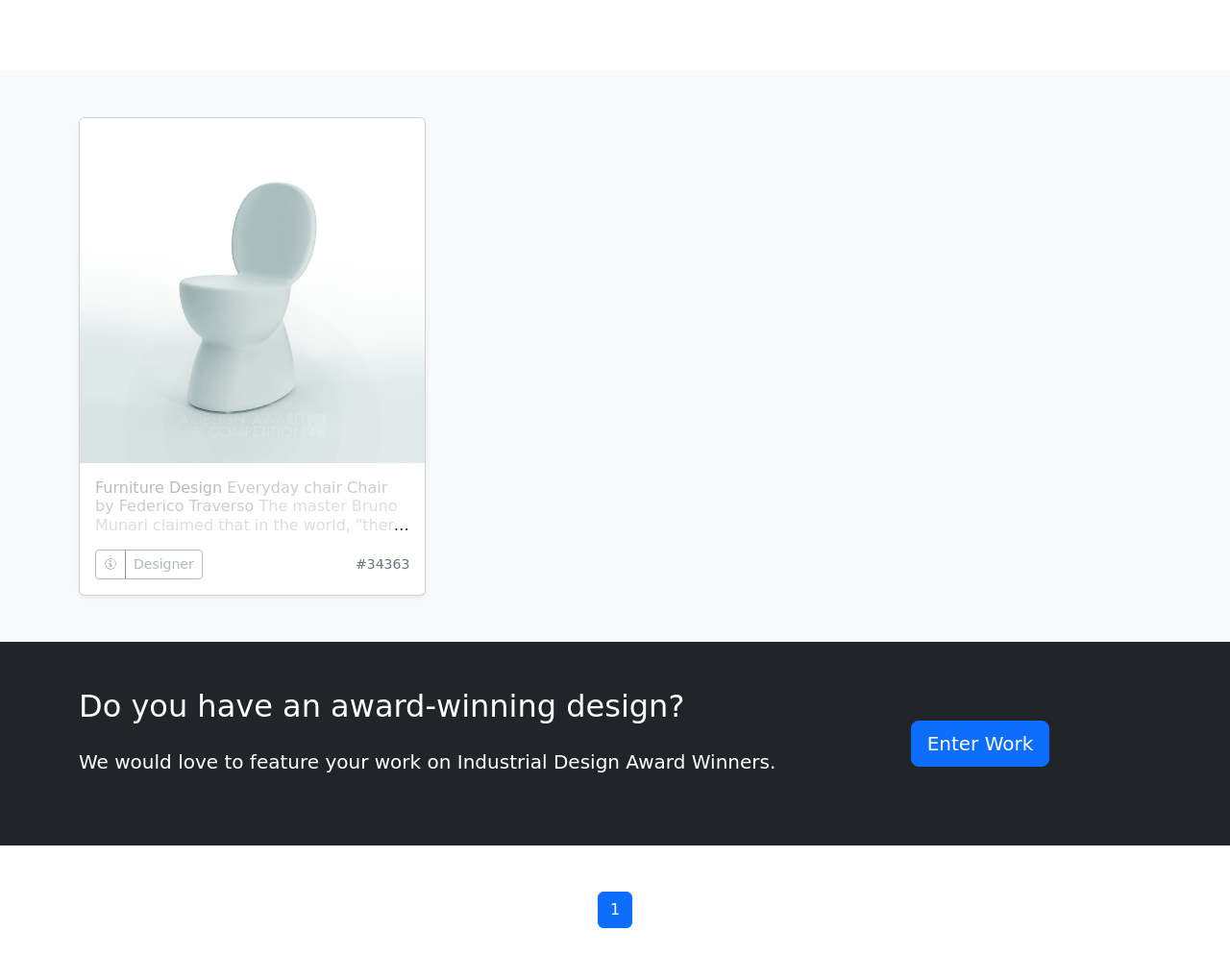Based on the element description "Enter Work", predict the bounding box coordinates of the UI element.

[0.74, 0.735, 0.853, 0.782]